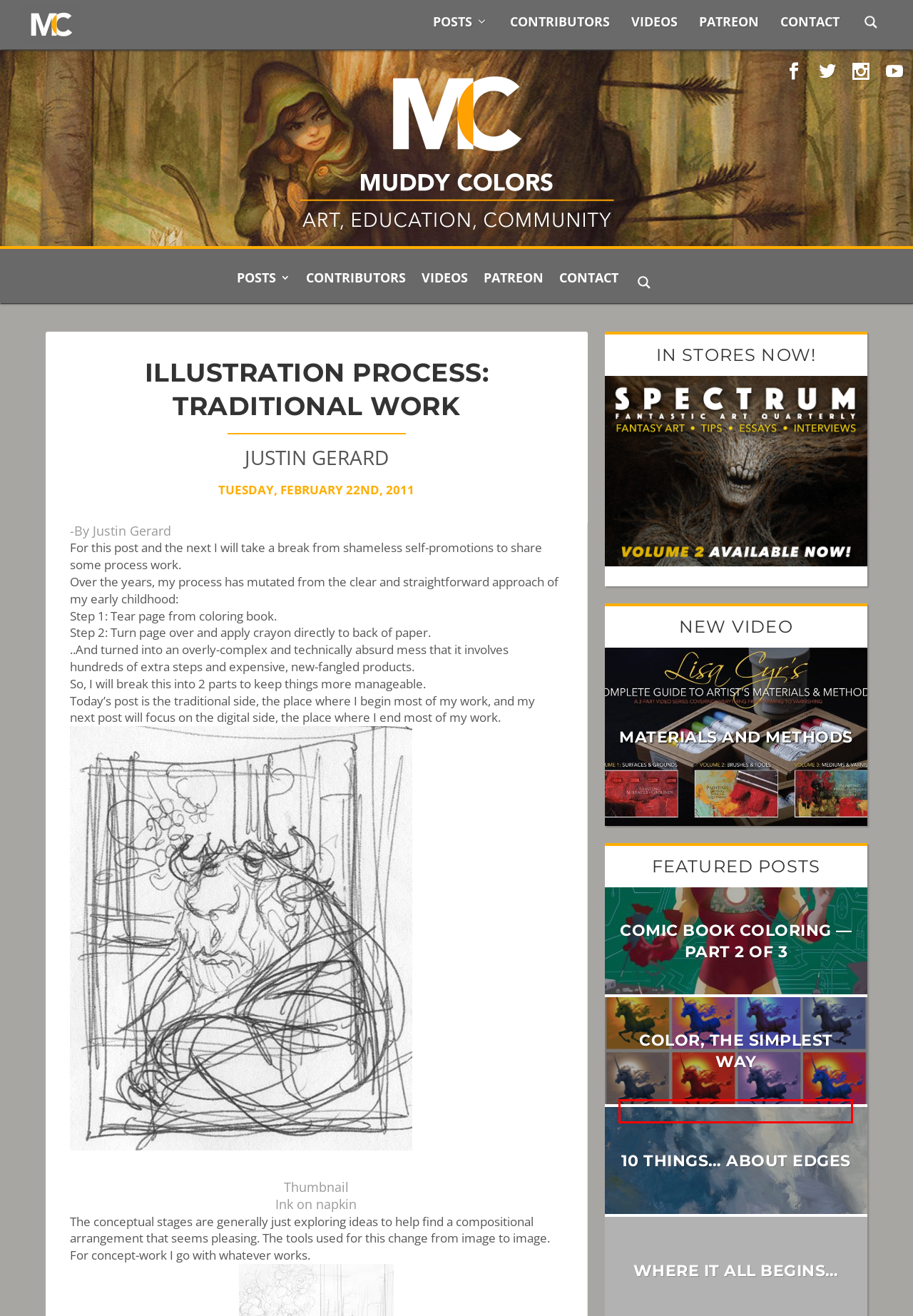Observe the webpage screenshot and focus on the red bounding box surrounding a UI element. Choose the most appropriate webpage description that corresponds to the new webpage after clicking the element in the bounding box. Here are the candidates:
A. Where it all begins… | Muddy Colors
B. 10 Things… About Edges | Muddy Colors
C. Portrait No. 12, in Watercolor and Acrylic | Muddy Colors
D. Contributors | Muddy Colors
E. Materials and Methods | Muddy Colors
F. Comic Book Coloring — Part 2 of 3 | Muddy Colors
G. Miscarriage Cost in Kenya: What You Need to Know
H. Exploring Sperm Donor Cost in Thailand 2024: Affordable Options for Fertility Treatment Seekers

B